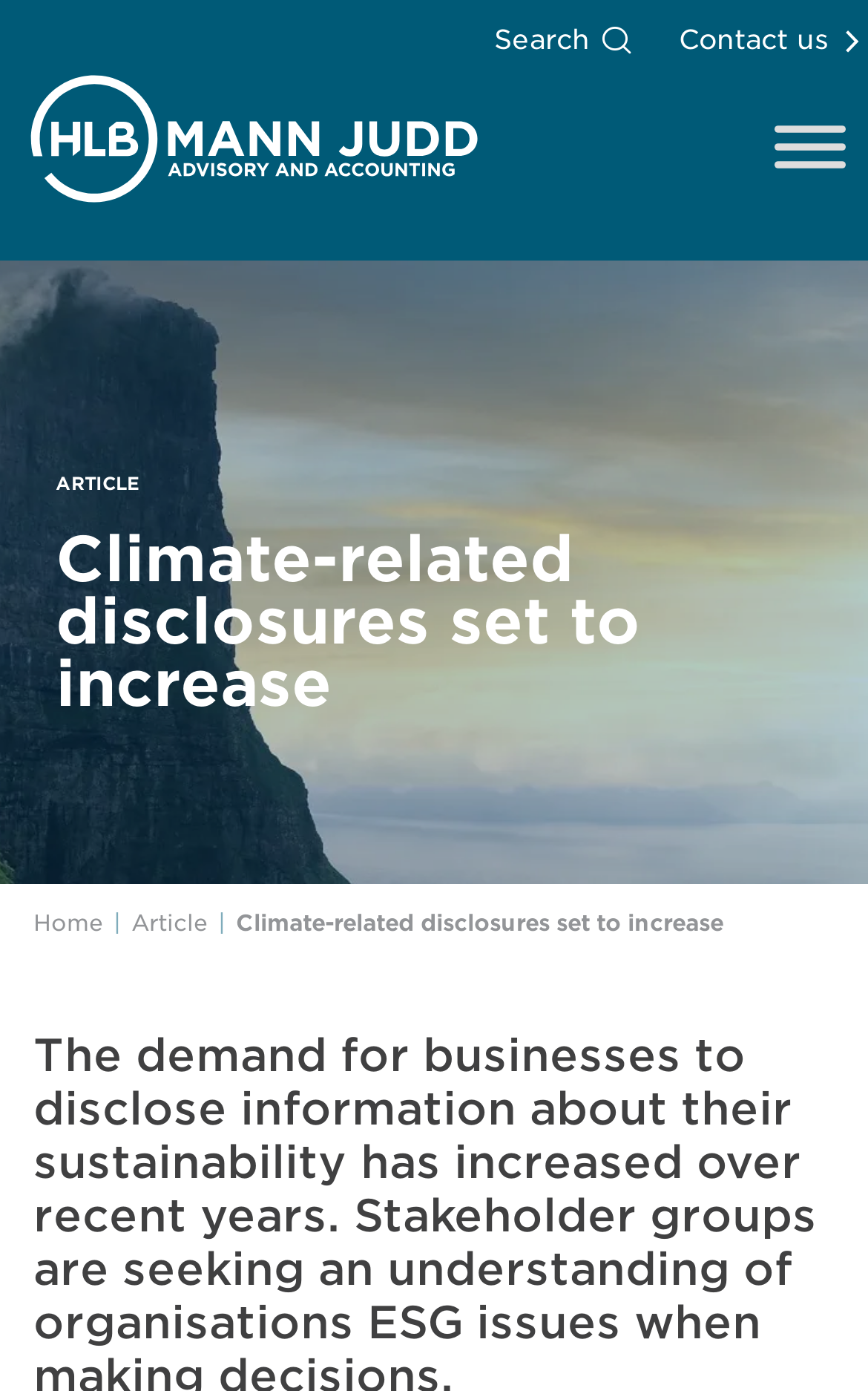Locate and extract the text of the main heading on the webpage.

Climate-related disclosures set to increase